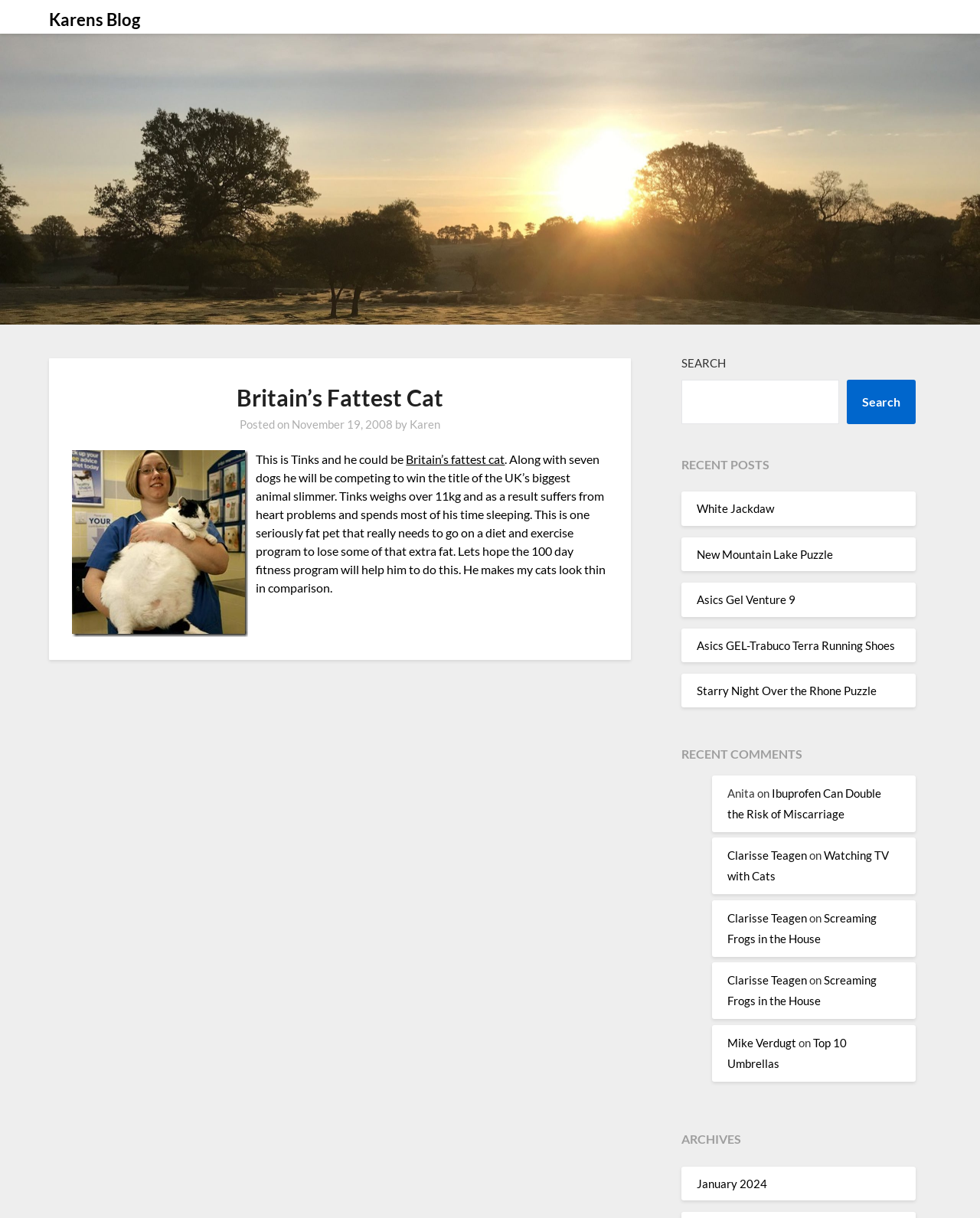Please specify the coordinates of the bounding box for the element that should be clicked to carry out this instruction: "Search for something". The coordinates must be four float numbers between 0 and 1, formatted as [left, top, right, bottom].

[0.696, 0.312, 0.856, 0.348]